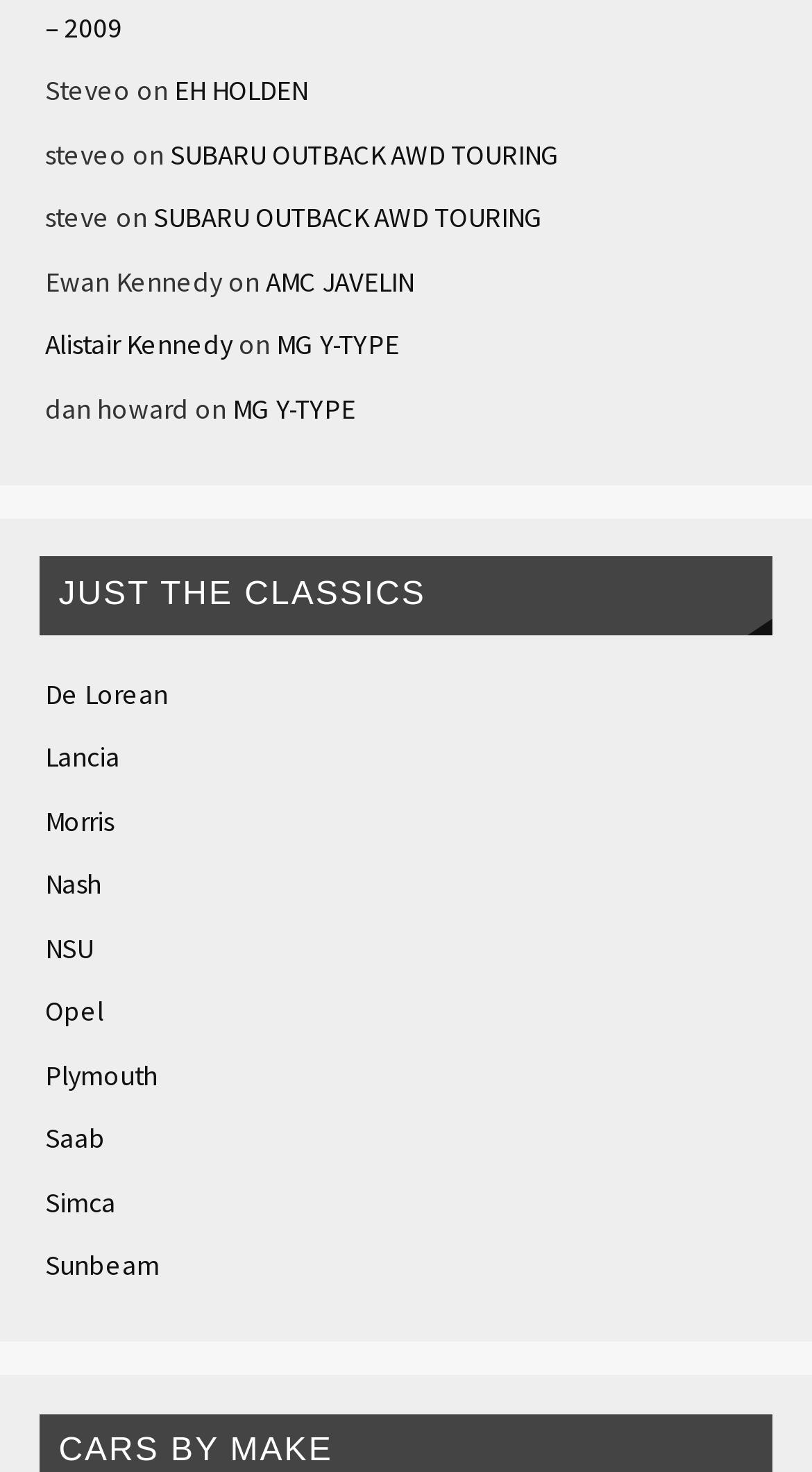Please identify the bounding box coordinates of the area that needs to be clicked to fulfill the following instruction: "check out De Lorean."

[0.055, 0.459, 0.207, 0.483]